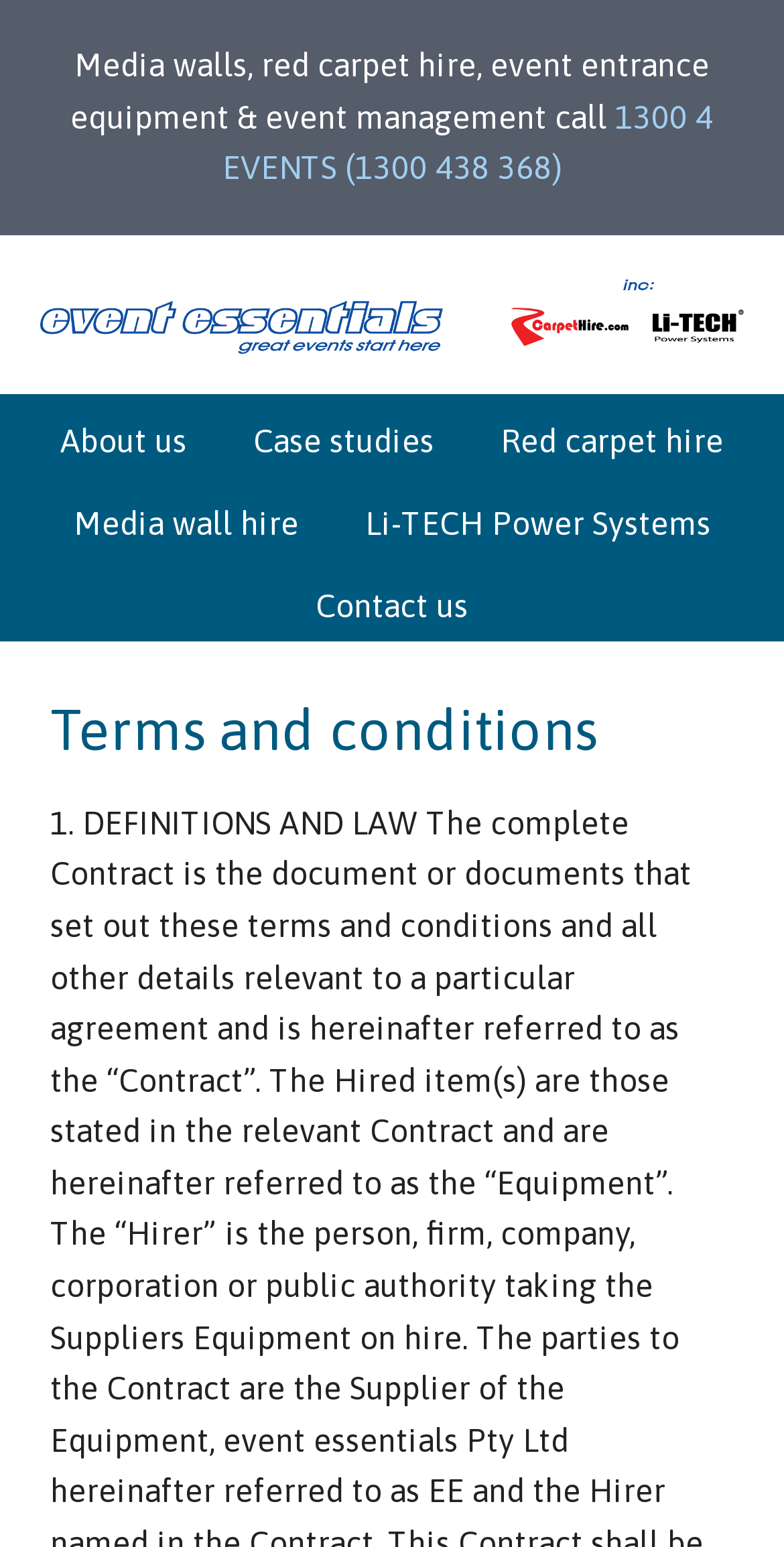What is the name of the company?
Based on the screenshot, provide your answer in one word or phrase.

Event Essentials